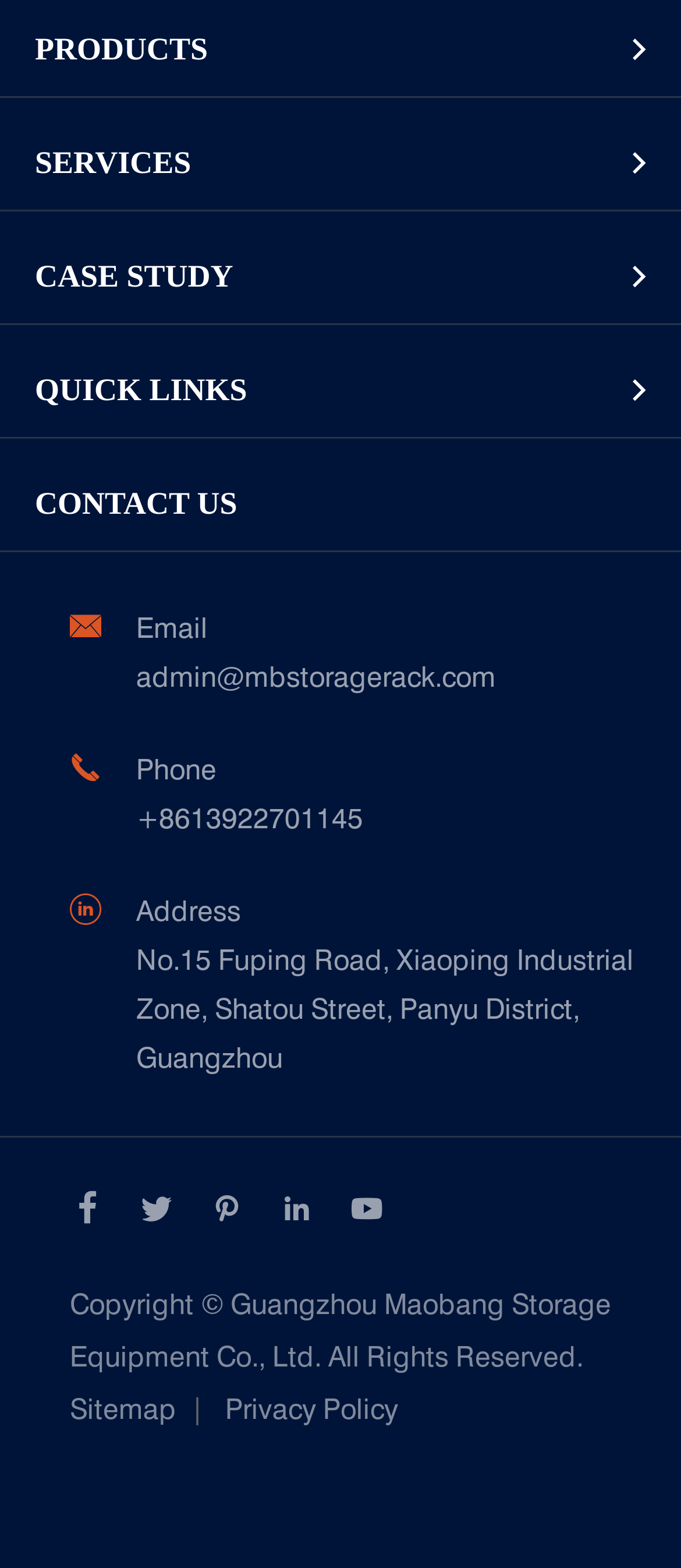What is the address of the company?
Answer the question in as much detail as possible.

The address of the company is 'No.15 Fuping Road, Xiaoping Industrial Zone, Shatou Street, Panyu District, Guangzhou', which is provided on the webpage under the 'CONTACT US' section.